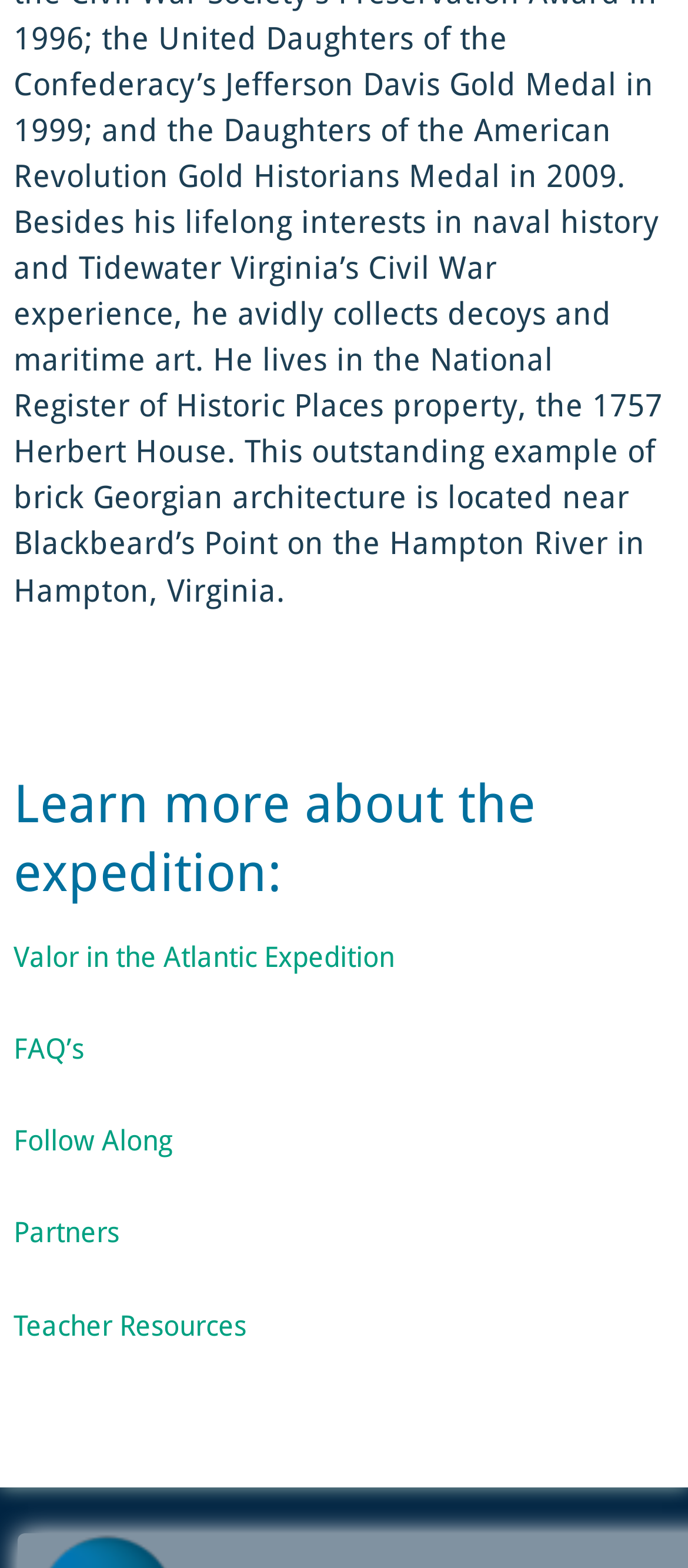Provide your answer to the question using just one word or phrase: What is the text of the first heading?

Learn more about the expedition: